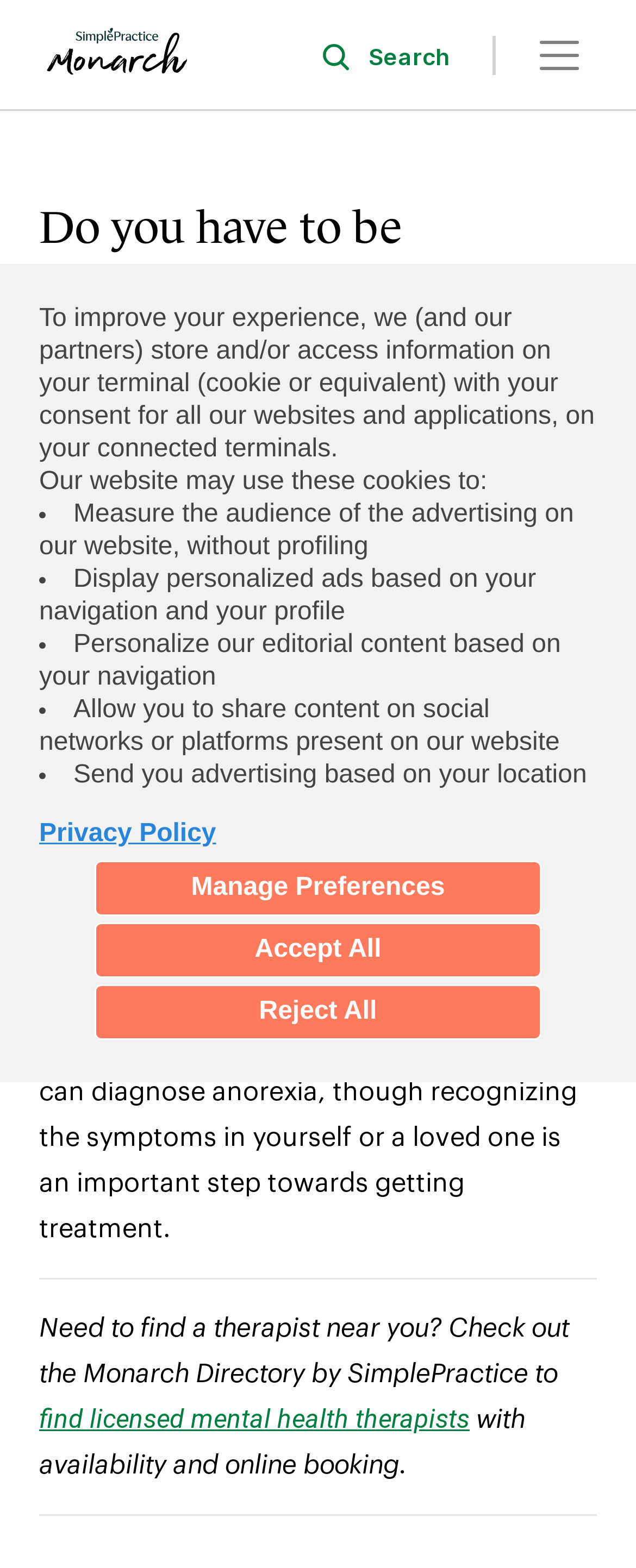Locate the bounding box coordinates of the clickable region necessary to complete the following instruction: "Open navigation menu". Provide the coordinates in the format of four float numbers between 0 and 1, i.e., [left, top, right, bottom].

[0.821, 0.015, 0.938, 0.055]